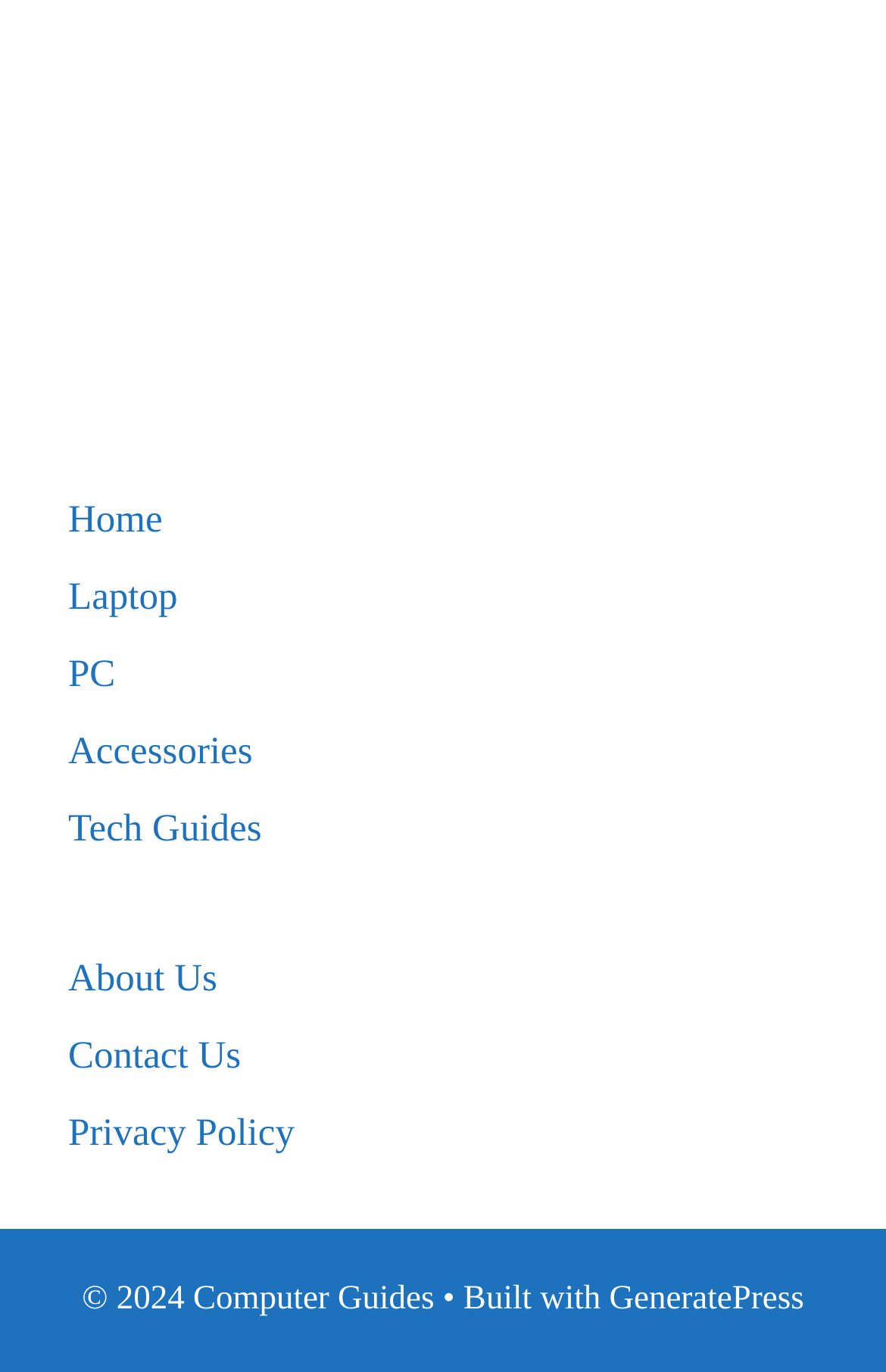Provide the bounding box coordinates of the area you need to click to execute the following instruction: "visit GeneratePress website".

[0.688, 0.934, 0.908, 0.961]